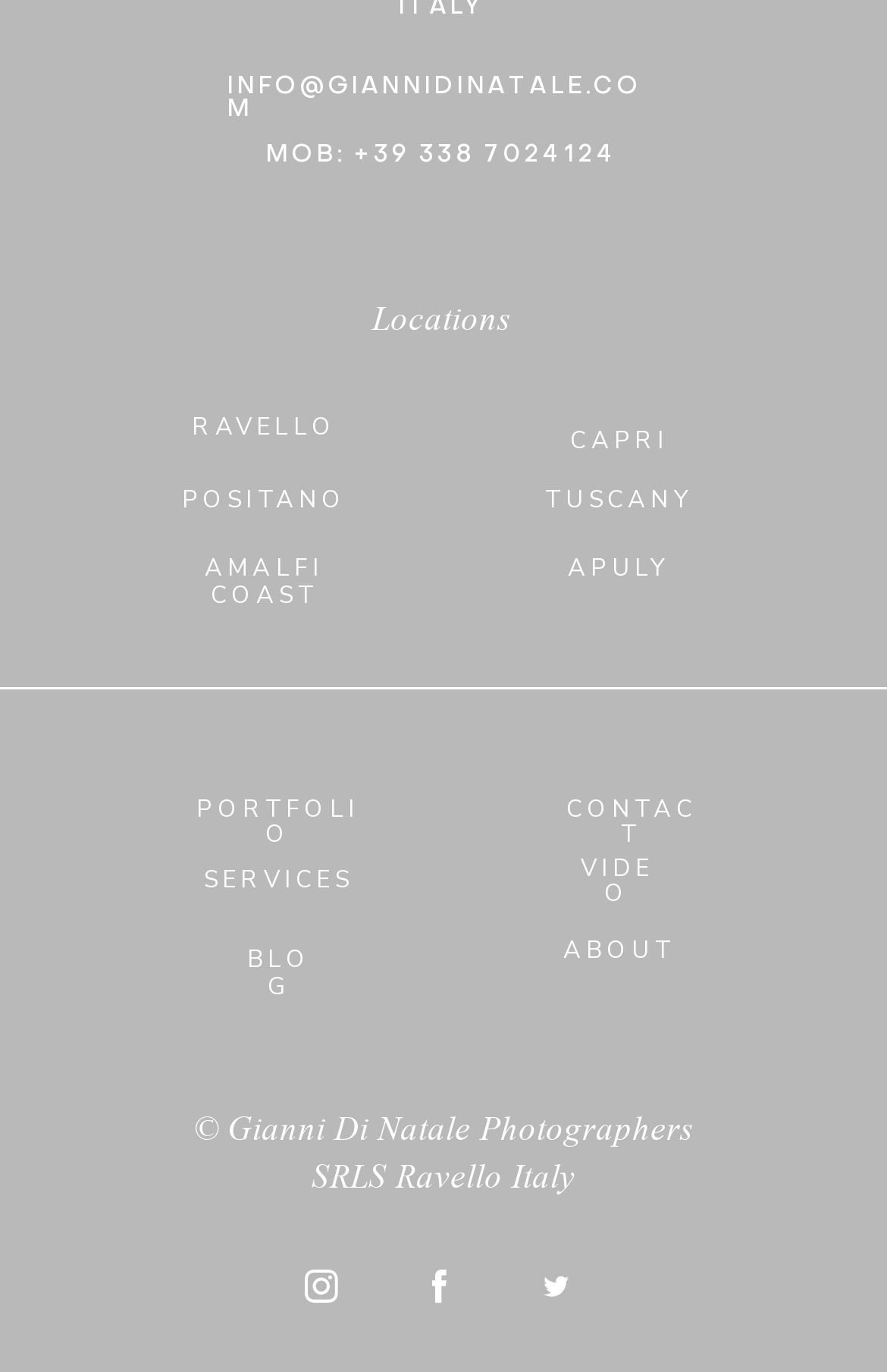Could you determine the bounding box coordinates of the clickable element to complete the instruction: "view portfolio"? Provide the coordinates as four float numbers between 0 and 1, i.e., [left, top, right, bottom].

[0.222, 0.576, 0.405, 0.62]